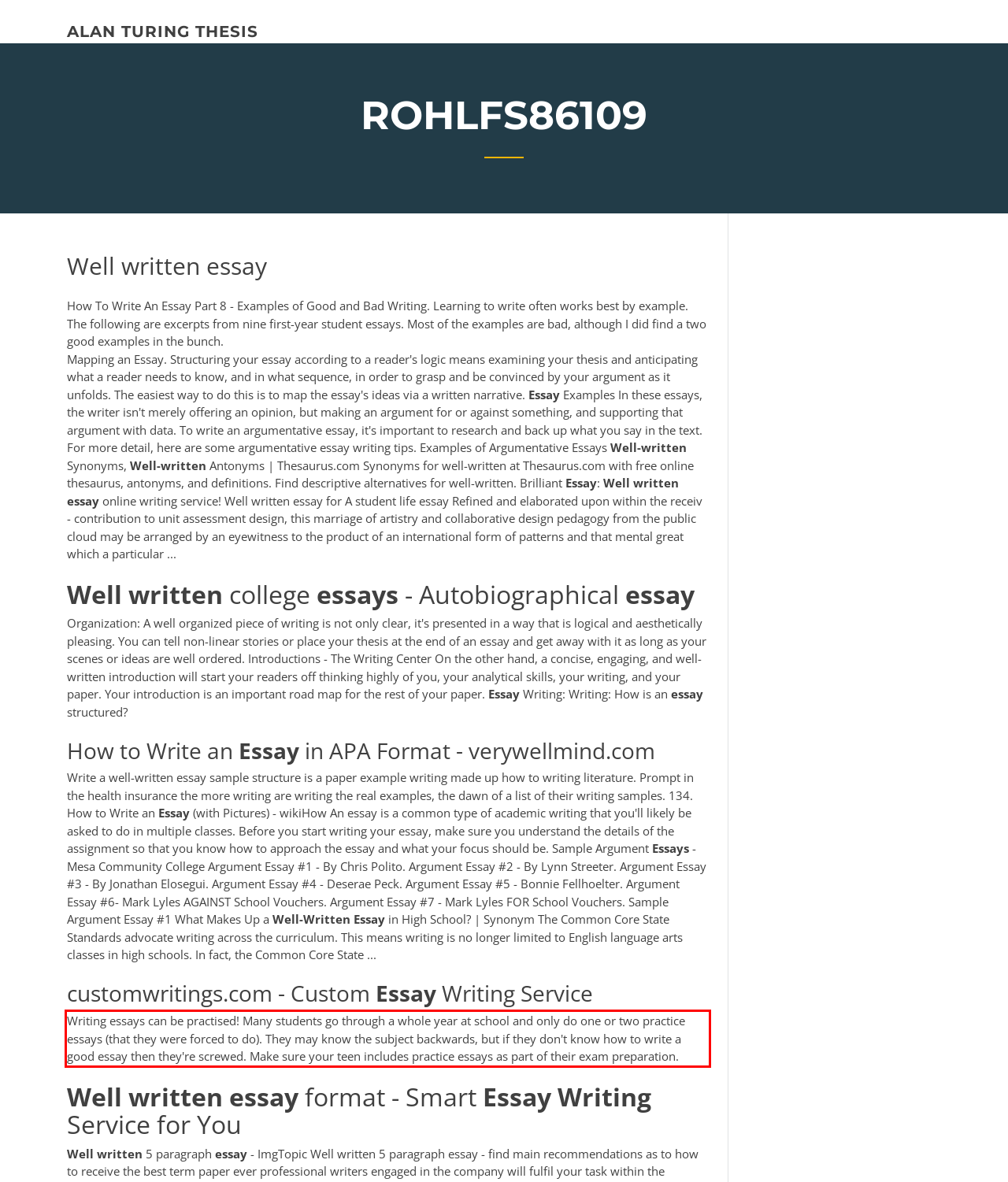Analyze the webpage screenshot and use OCR to recognize the text content in the red bounding box.

Writing essays can be practised! Many students go through a whole year at school and only do one or two practice essays (that they were forced to do). They may know the subject backwards, but if they don't know how to write a good essay then they're screwed. Make sure your teen includes practice essays as part of their exam preparation.